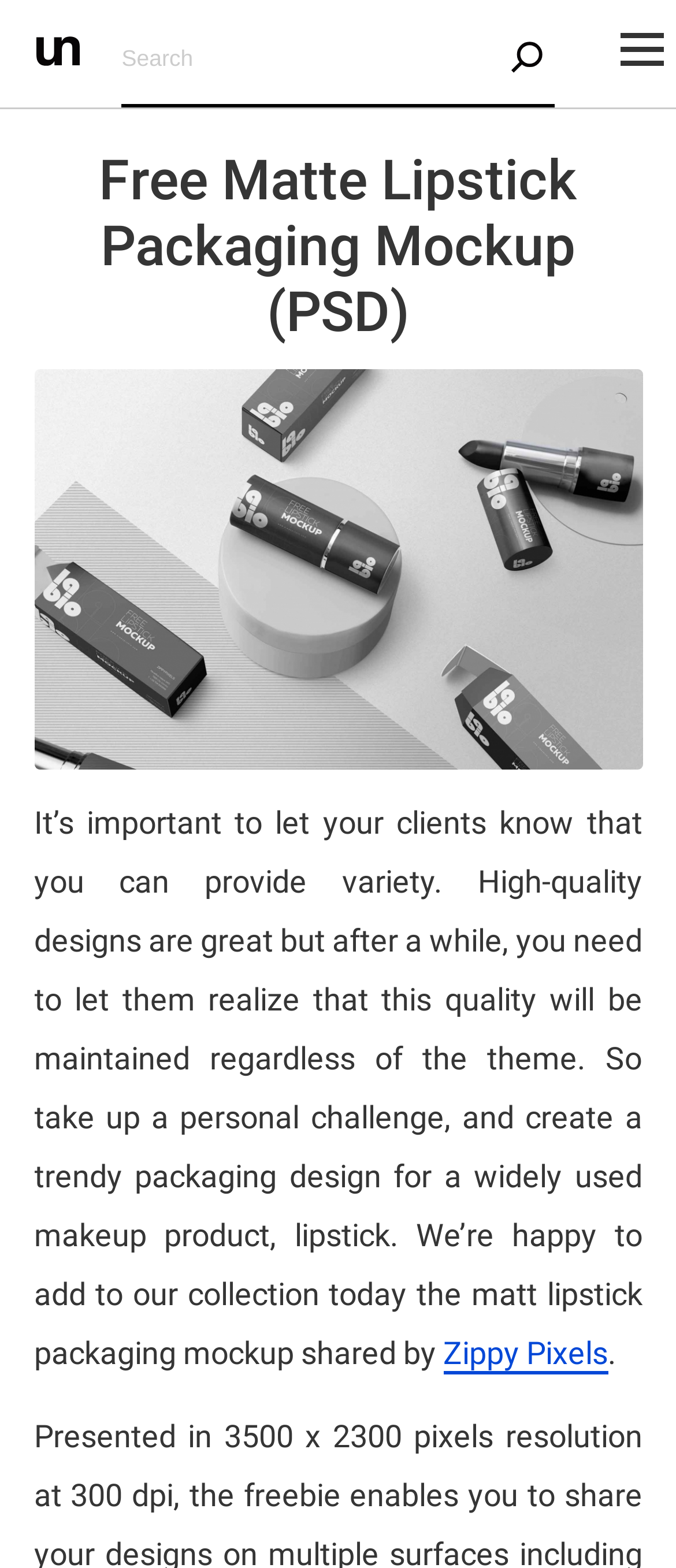Identify the bounding box for the UI element specified in this description: "alt="unblast"". The coordinates must be four float numbers between 0 and 1, formatted as [left, top, right, bottom].

[0.054, 0.029, 0.118, 0.045]